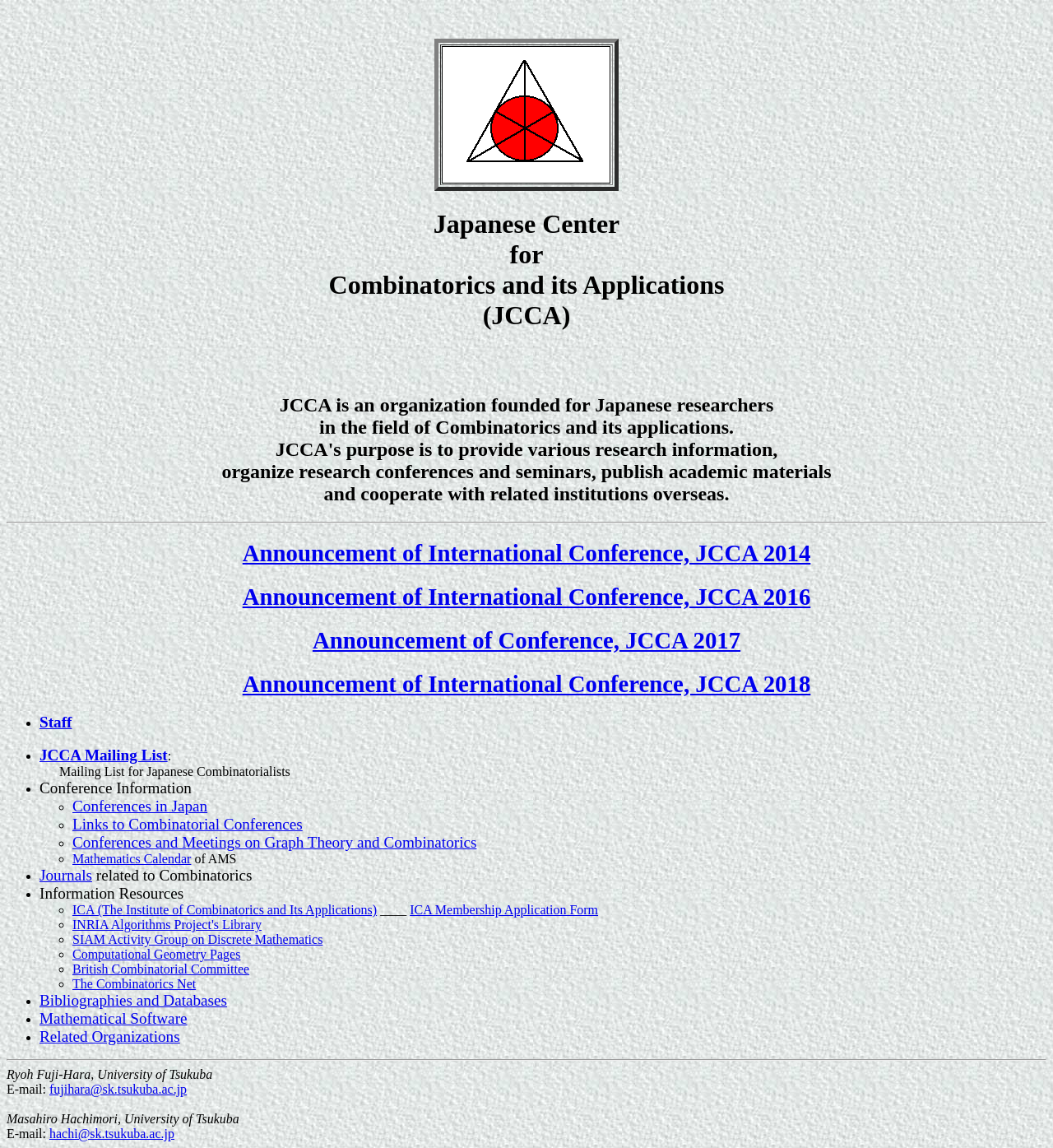Please identify the bounding box coordinates of the area that needs to be clicked to follow this instruction: "View the announcement of International Conference, JCCA 2014".

[0.23, 0.47, 0.77, 0.493]